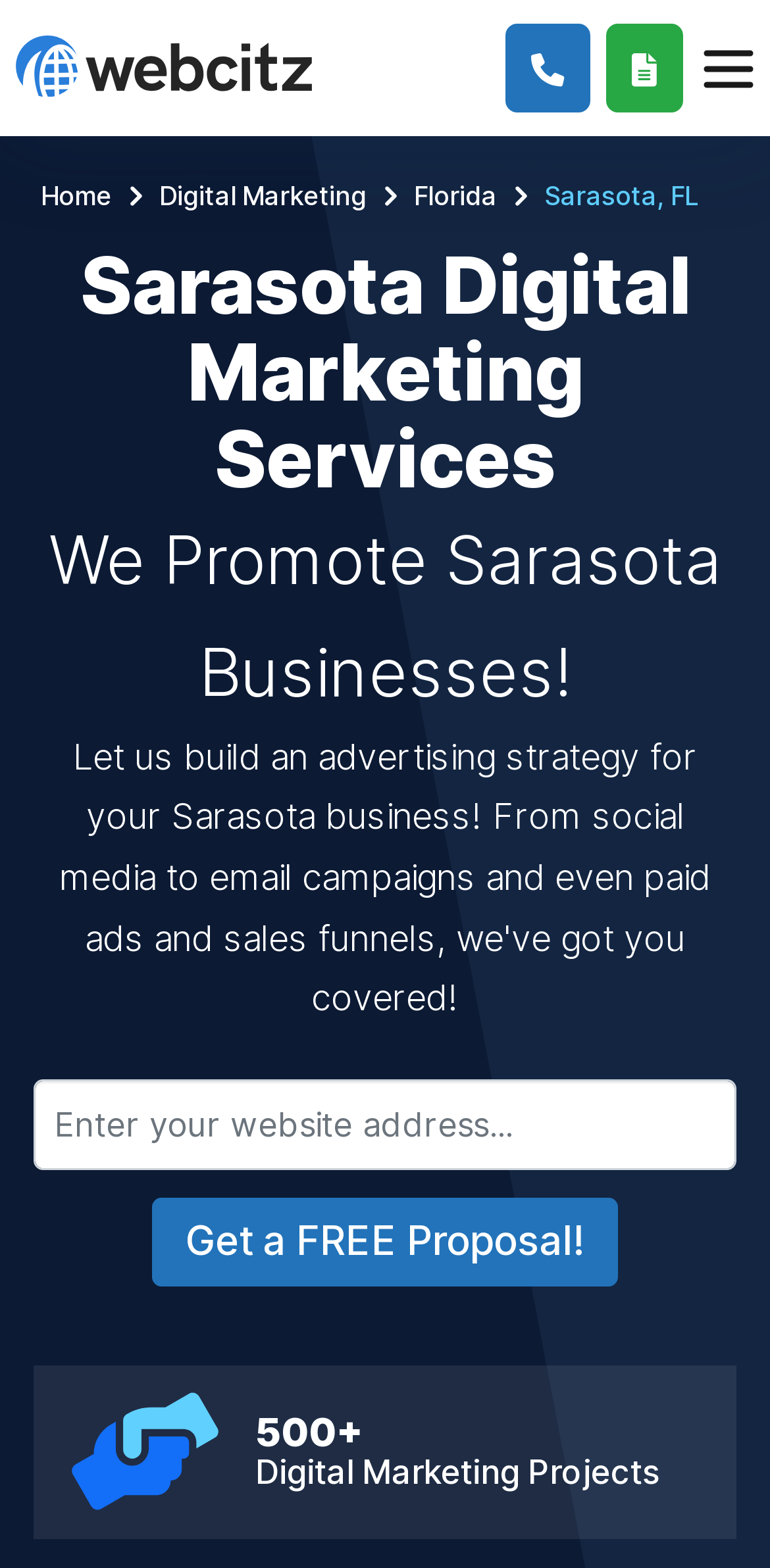Locate the bounding box coordinates of the area that needs to be clicked to fulfill the following instruction: "Request a free quote". The coordinates should be in the format of four float numbers between 0 and 1, namely [left, top, right, bottom].

[0.787, 0.015, 0.886, 0.071]